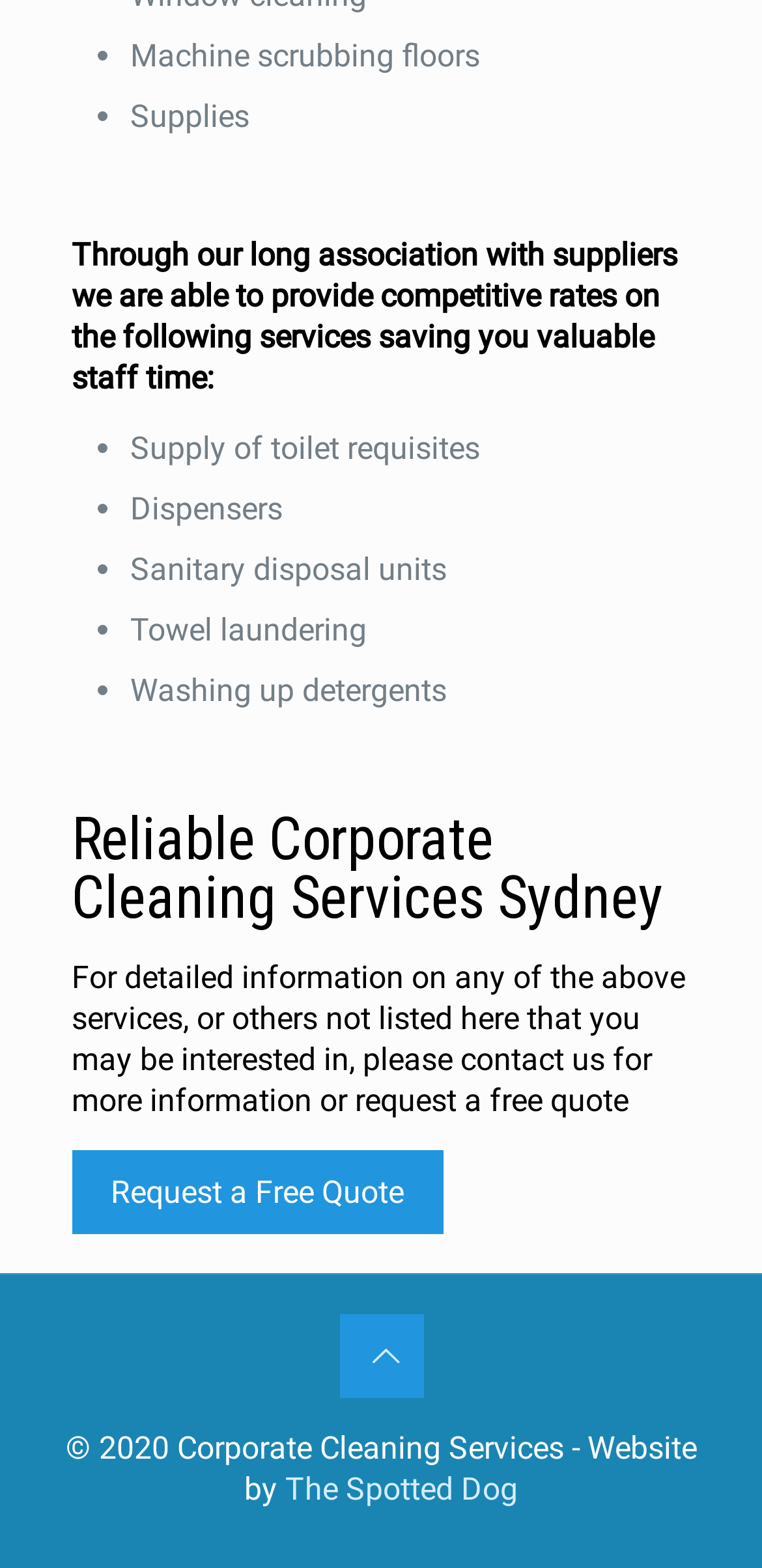Using the description "Request a Free Quote", predict the bounding box of the relevant HTML element.

[0.094, 0.733, 0.581, 0.787]